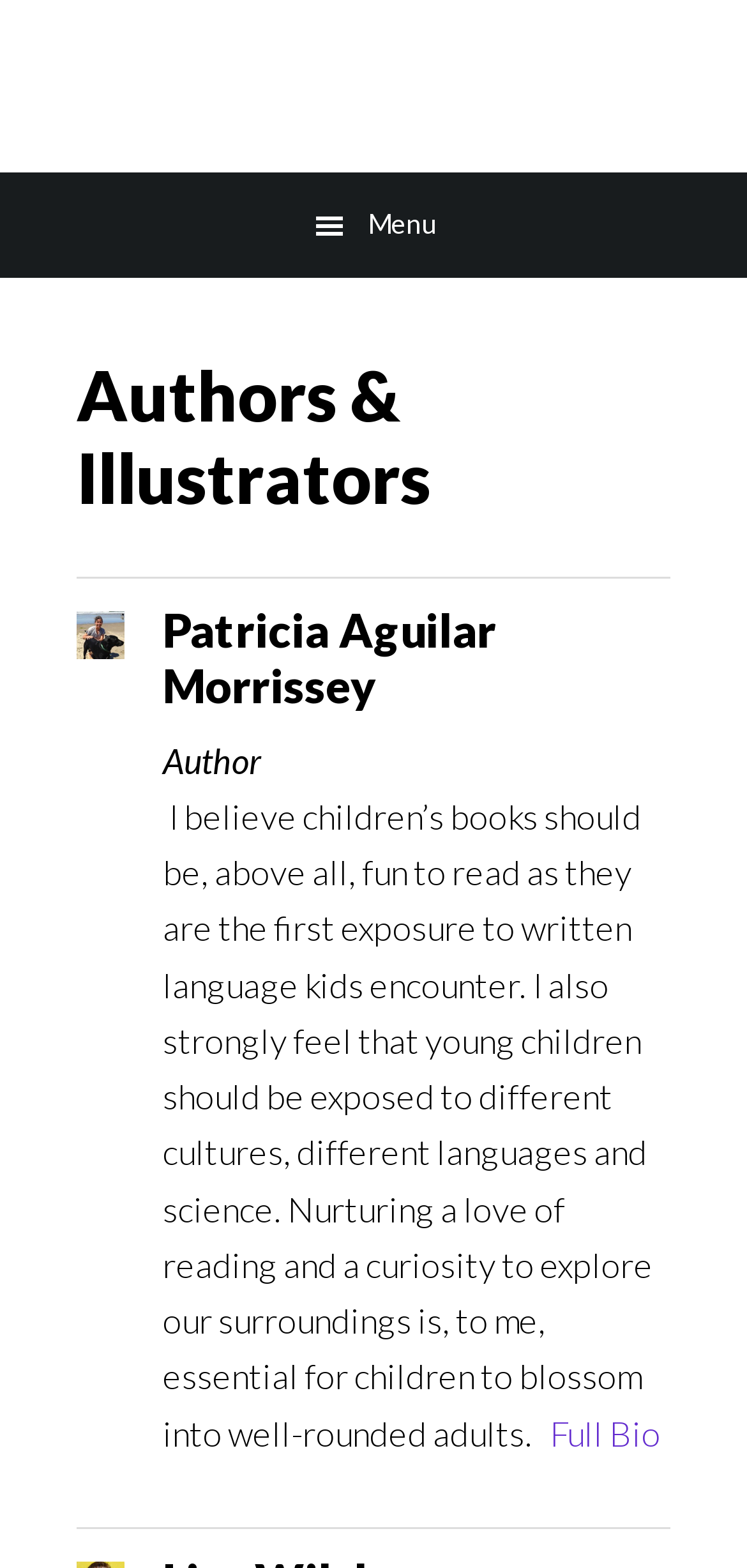What is the purpose of children's books according to the author?
Please answer the question with a single word or phrase, referencing the image.

to be fun to read